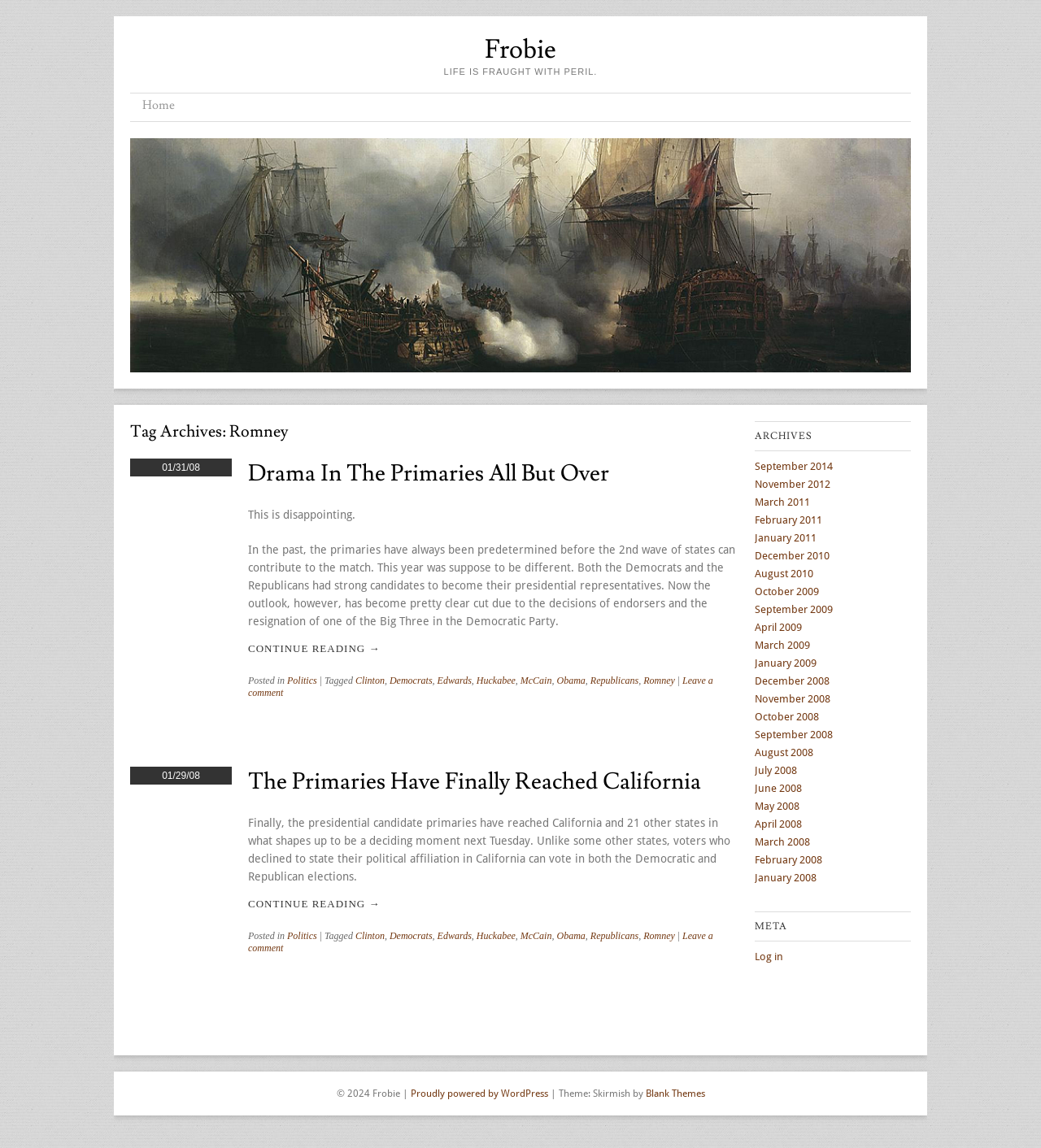What is the title of the second article? Look at the image and give a one-word or short phrase answer.

The Primaries Have Finally Reached California